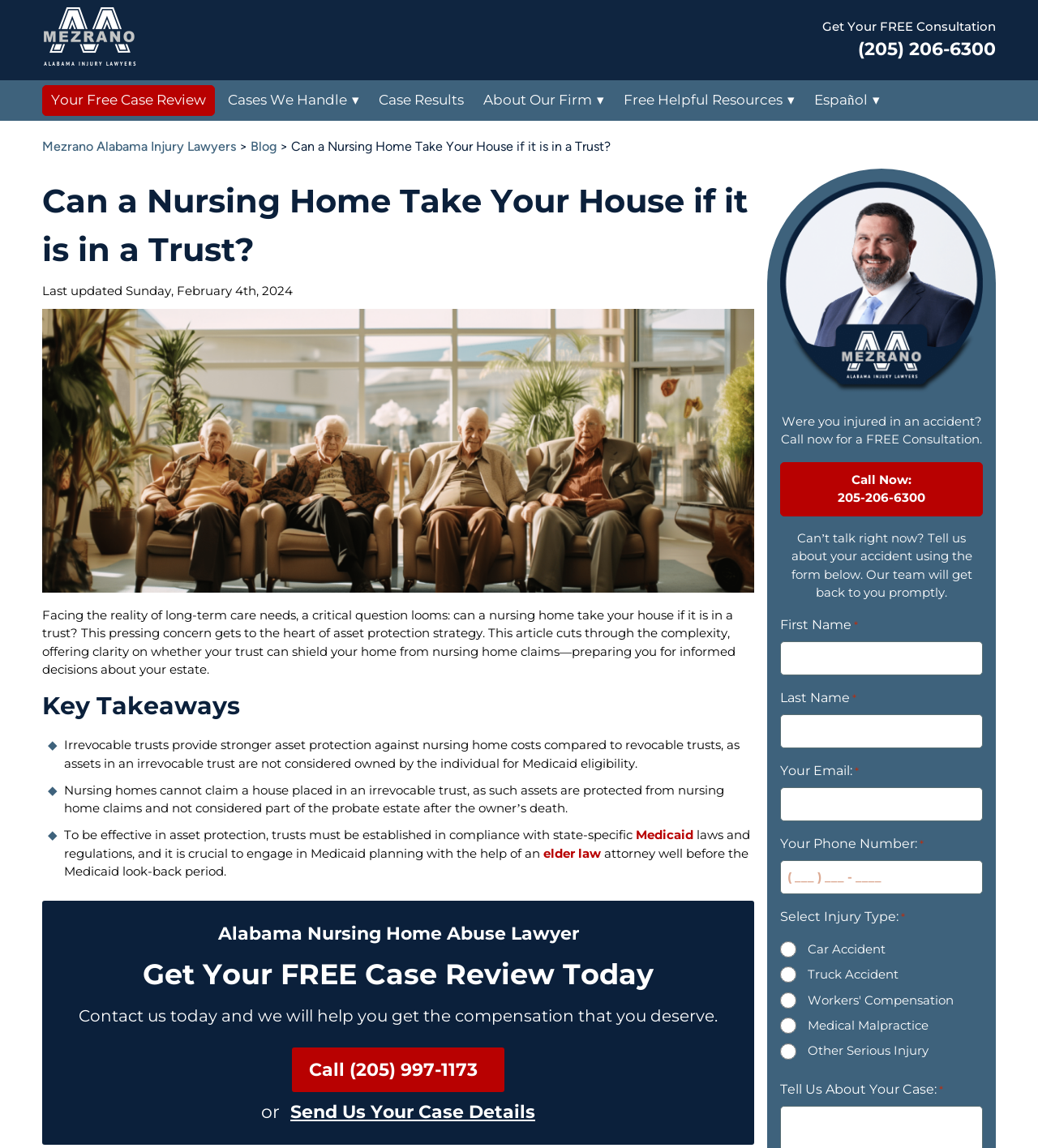Determine the title of the webpage and give its text content.

Can a Nursing Home Take Your House if it is in a Trust?